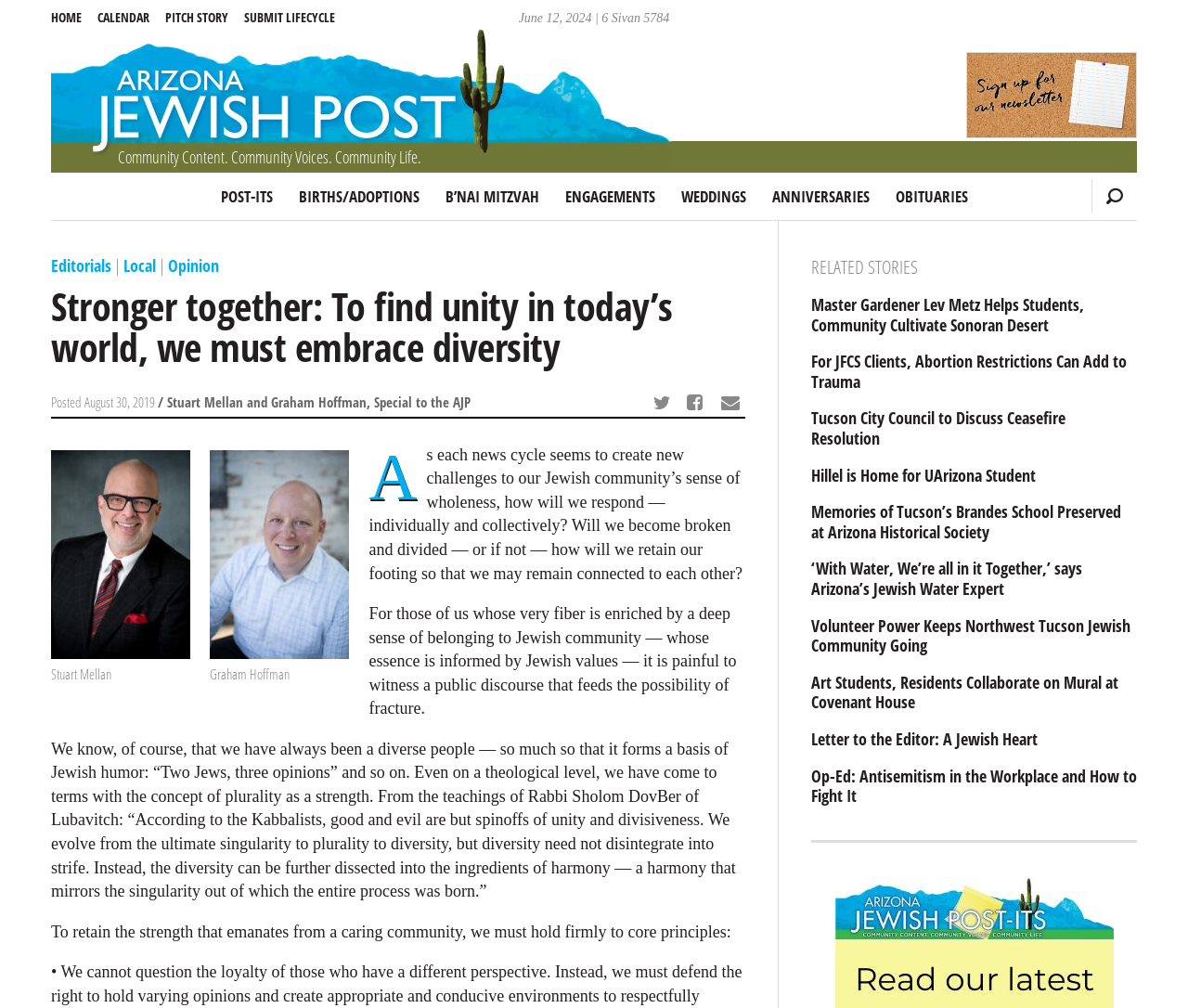Locate the bounding box coordinates of the element you need to click to accomplish the task described by this instruction: "Click on the 'HOME' link".

[0.043, 0.0, 0.08, 0.035]